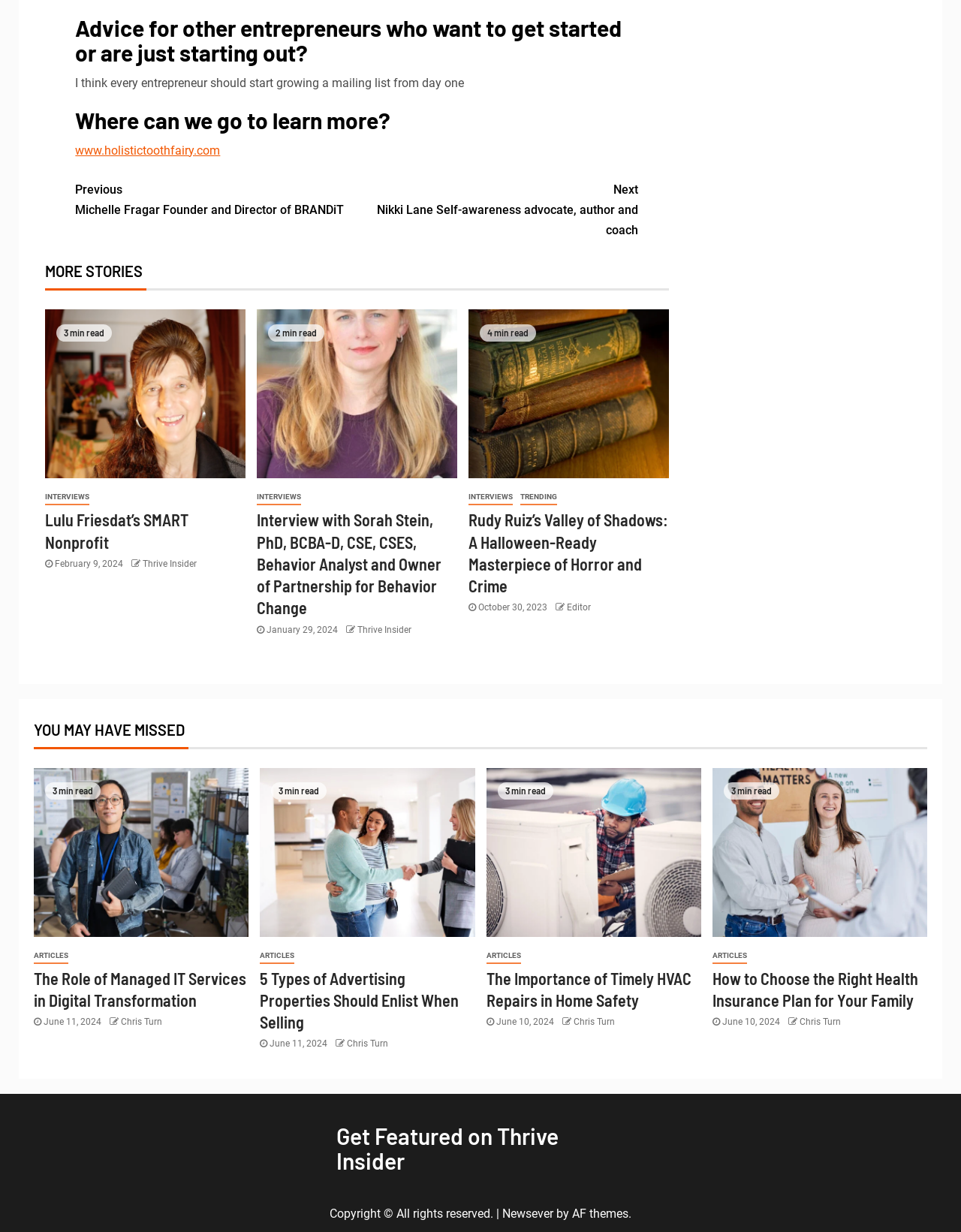Please identify the coordinates of the bounding box that should be clicked to fulfill this instruction: "Read the interview with Michelle Fragar".

[0.078, 0.146, 0.371, 0.179]